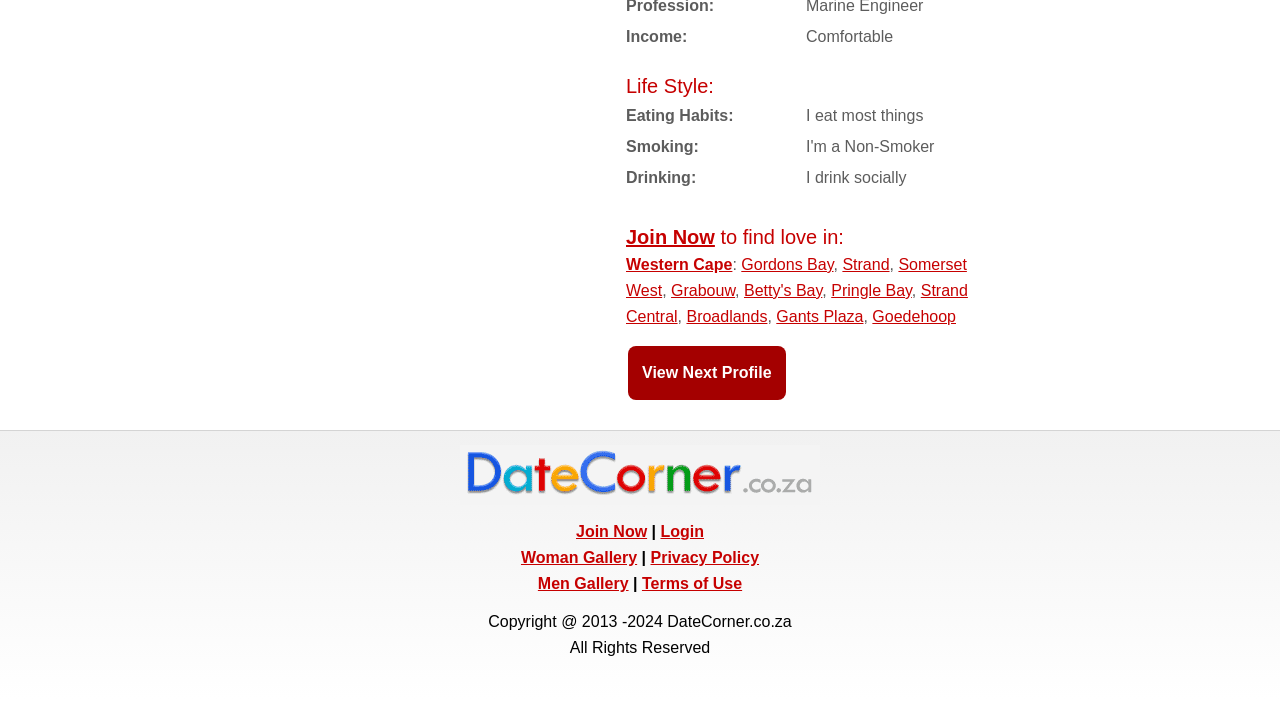Give a one-word or short phrase answer to this question: 
What is the copyright year range of the website?

2013 - 2024